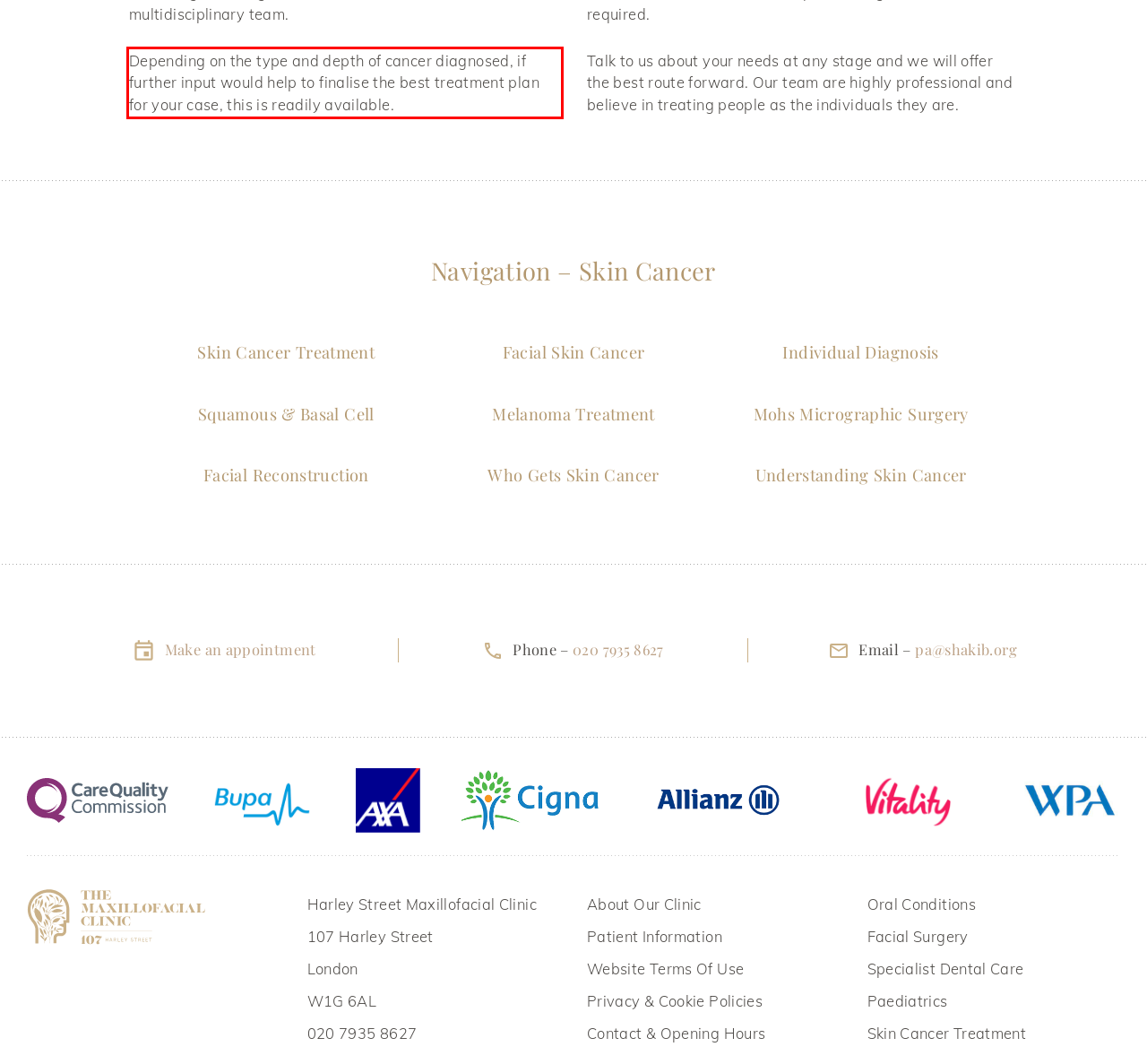Using the provided screenshot of a webpage, recognize and generate the text found within the red rectangle bounding box.

Depending on the type and depth of cancer diagnosed, if further input would help to finalise the best treatment plan for your case, this is readily available.